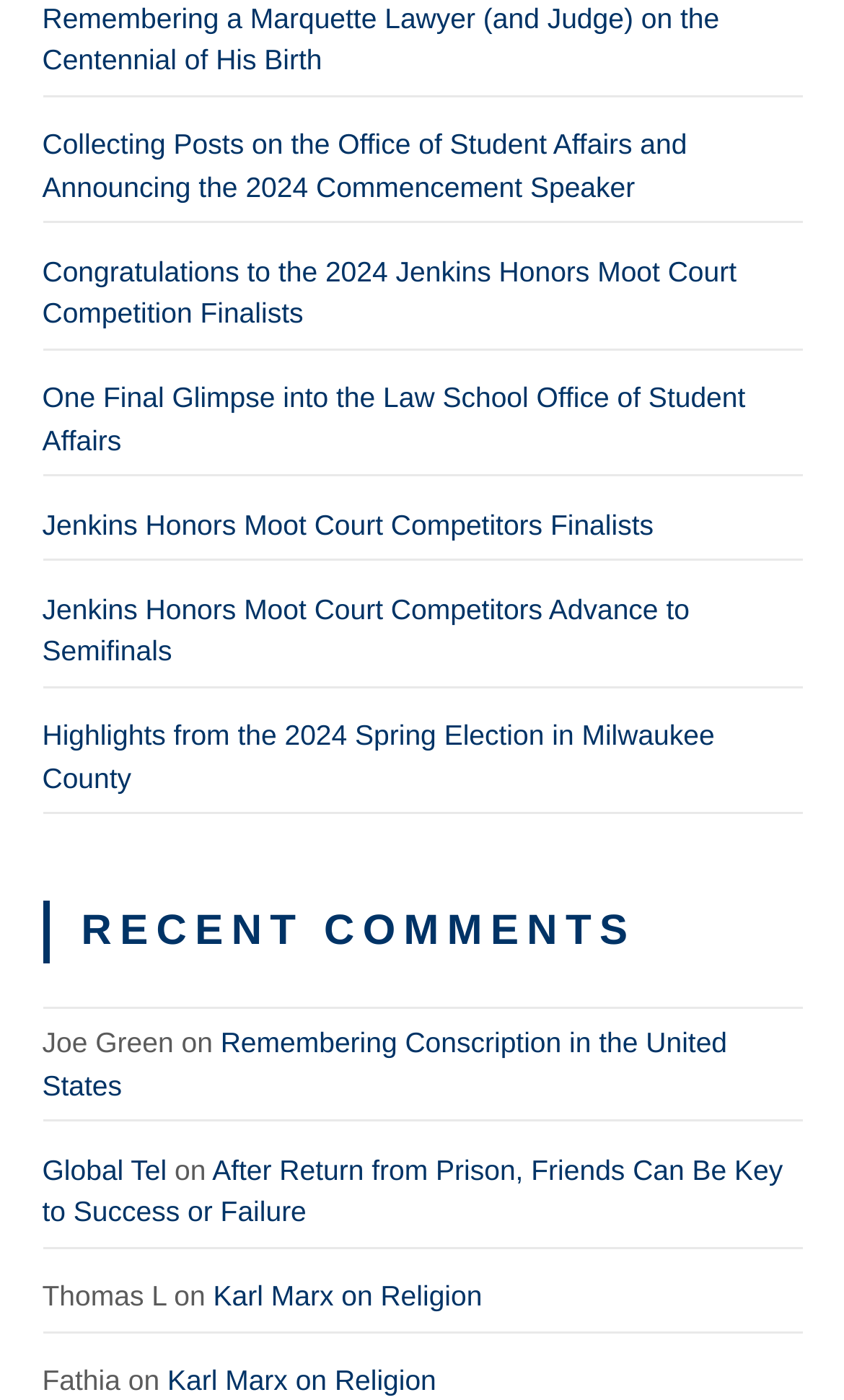Please give a one-word or short phrase response to the following question: 
How many comments are listed?

5